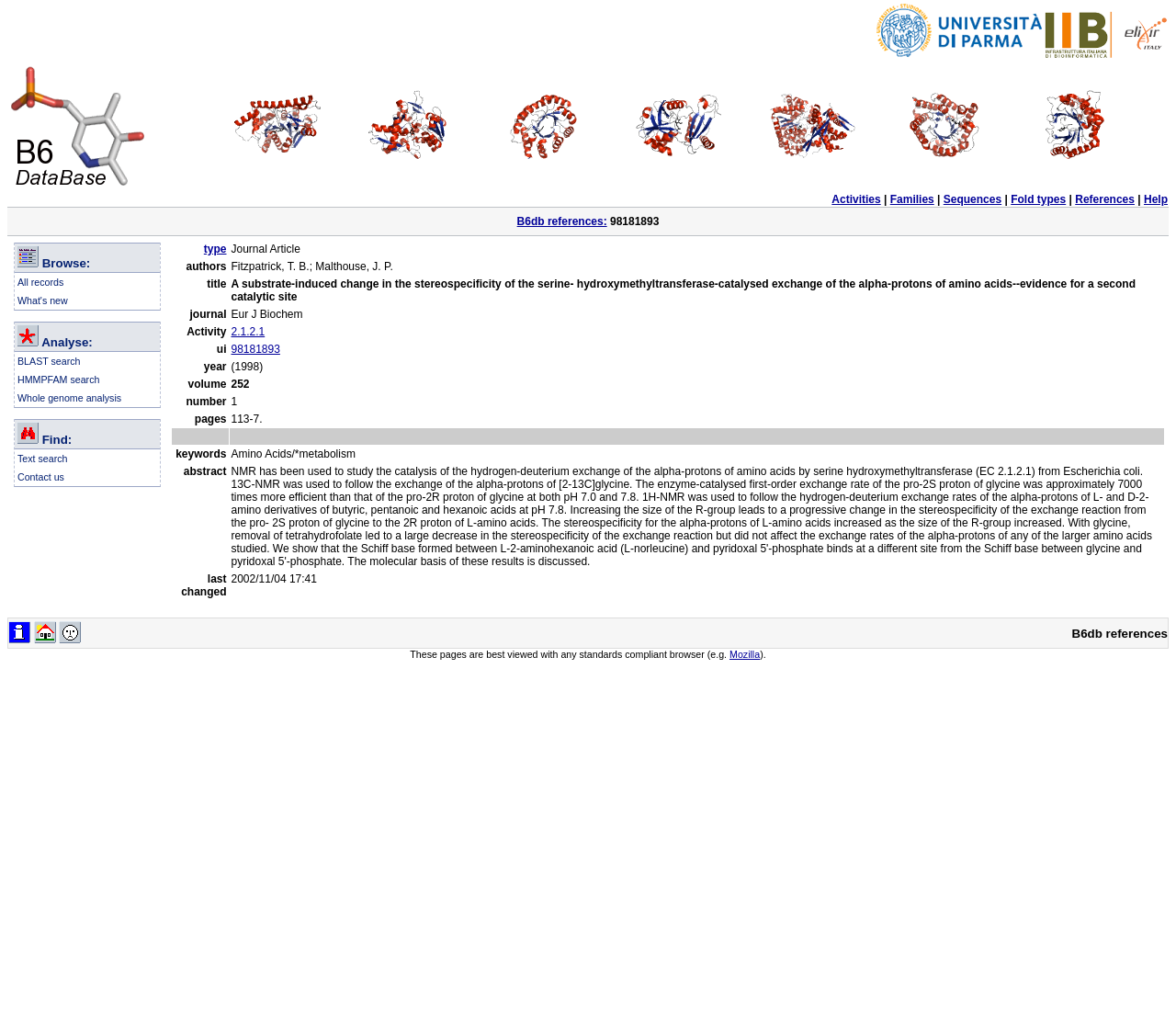Utilize the information from the image to answer the question in detail:
What is the reference number mentioned on the webpage?

The reference number '98181893' is mentioned in the LayoutTableCell with the text 'B6db references: 98181893', indicating a specific reference related to B6db.